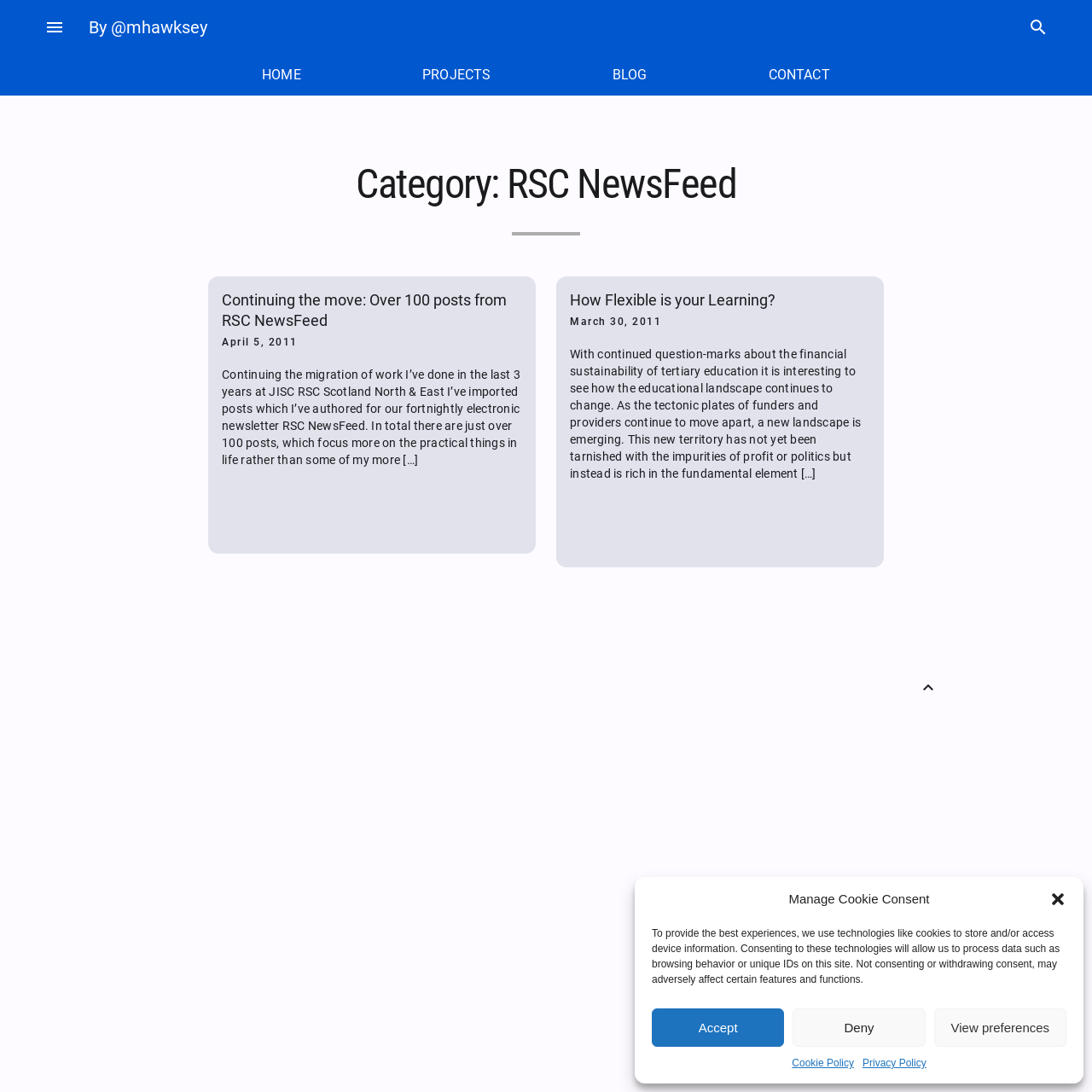Extract the bounding box coordinates for the HTML element that matches this description: "Privacy Policy". The coordinates should be four float numbers between 0 and 1, i.e., [left, top, right, bottom].

[0.79, 0.966, 0.848, 0.98]